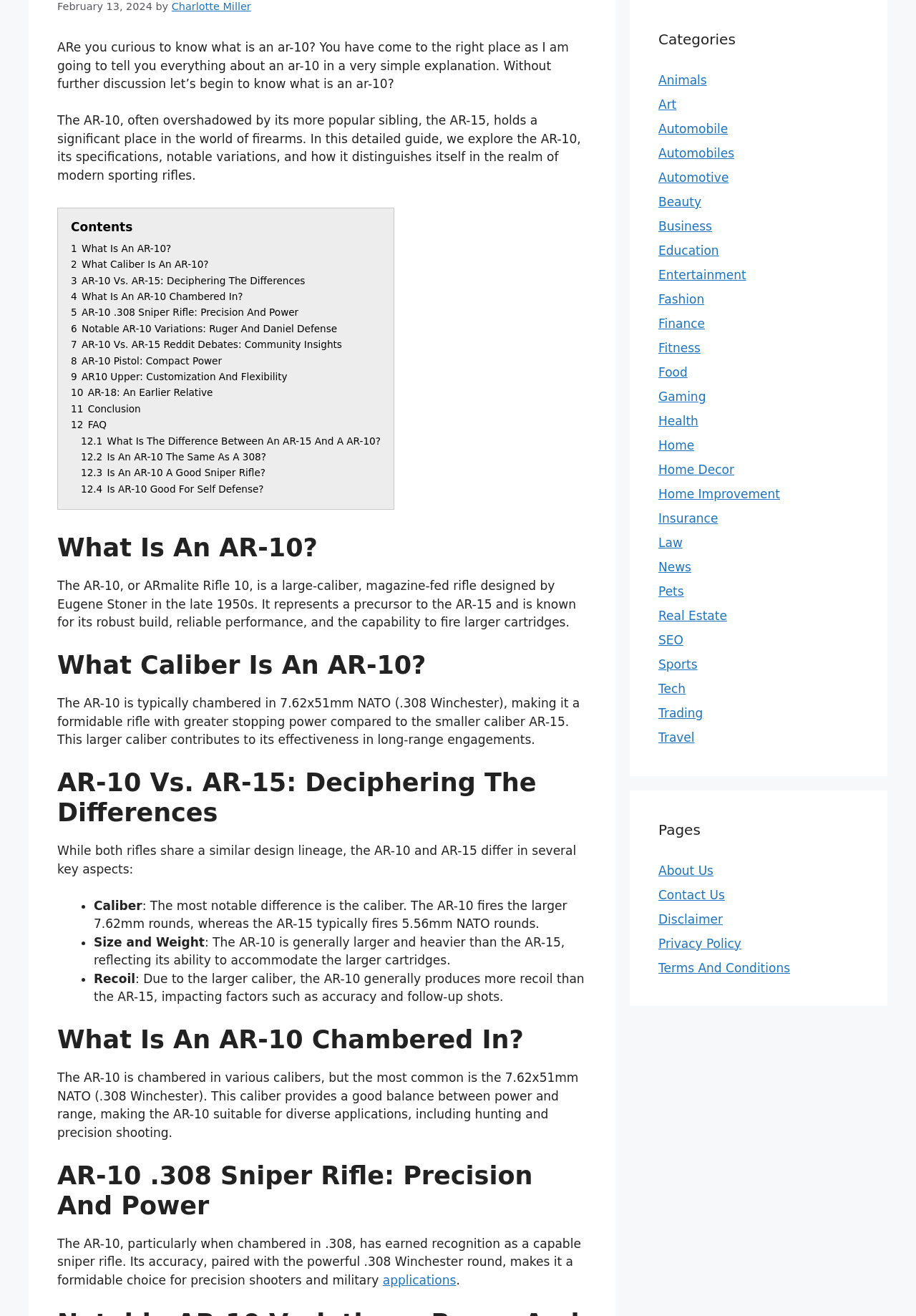Given the element description, predict the bounding box coordinates in the format (top-left x, top-left y, bottom-right x, bottom-right y), using floating point numbers between 0 and 1: 1 What Is An AR-10?

[0.077, 0.184, 0.187, 0.193]